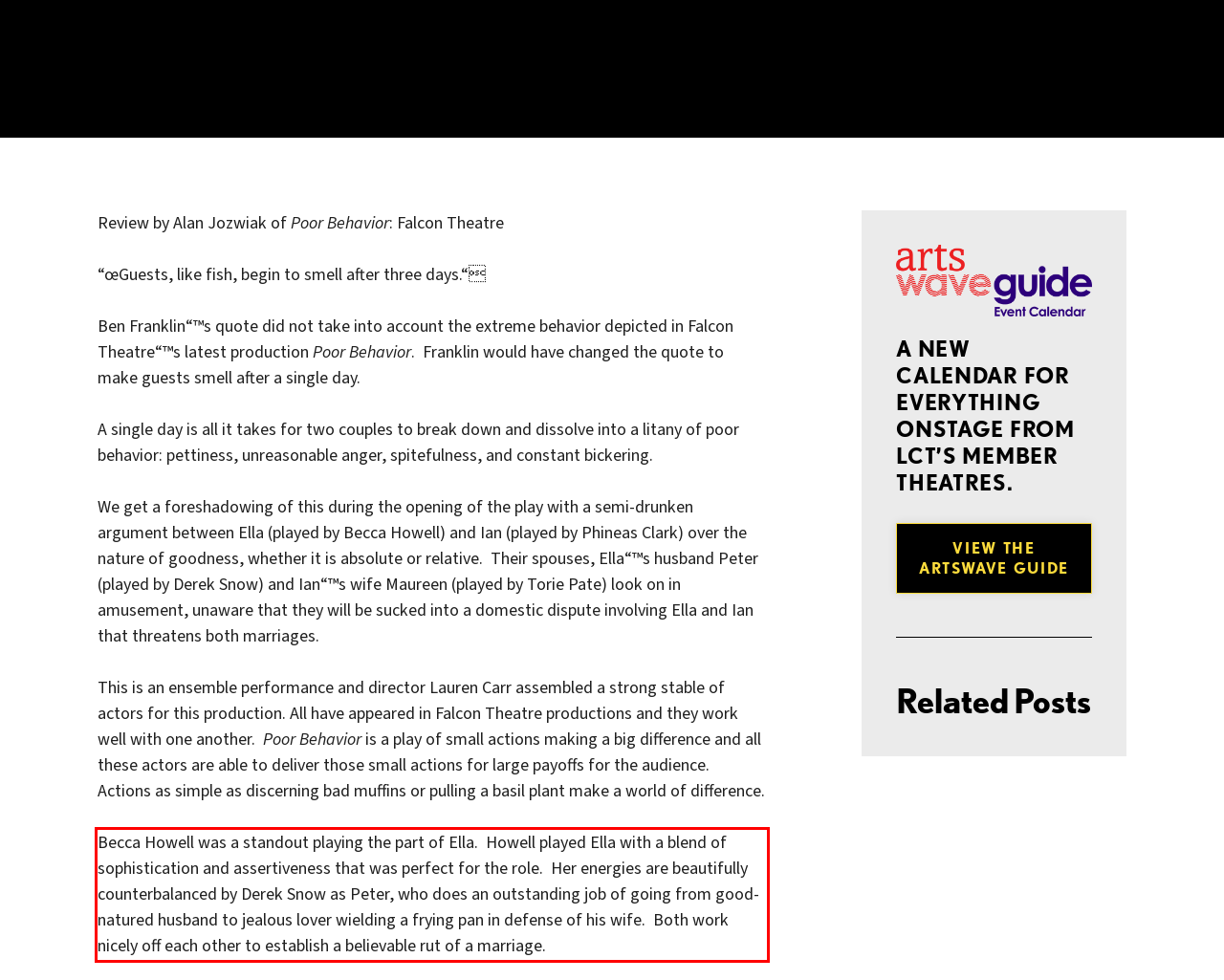You have a screenshot of a webpage, and there is a red bounding box around a UI element. Utilize OCR to extract the text within this red bounding box.

Becca Howell was a standout playing the part of Ella. Howell played Ella with a blend of sophistication and assertiveness that was perfect for the role. Her energies are beautifully counterbalanced by Derek Snow as Peter, who does an outstanding job of going from good-natured husband to jealous lover wielding a frying pan in defense of his wife. Both work nicely off each other to establish a believable rut of a marriage.